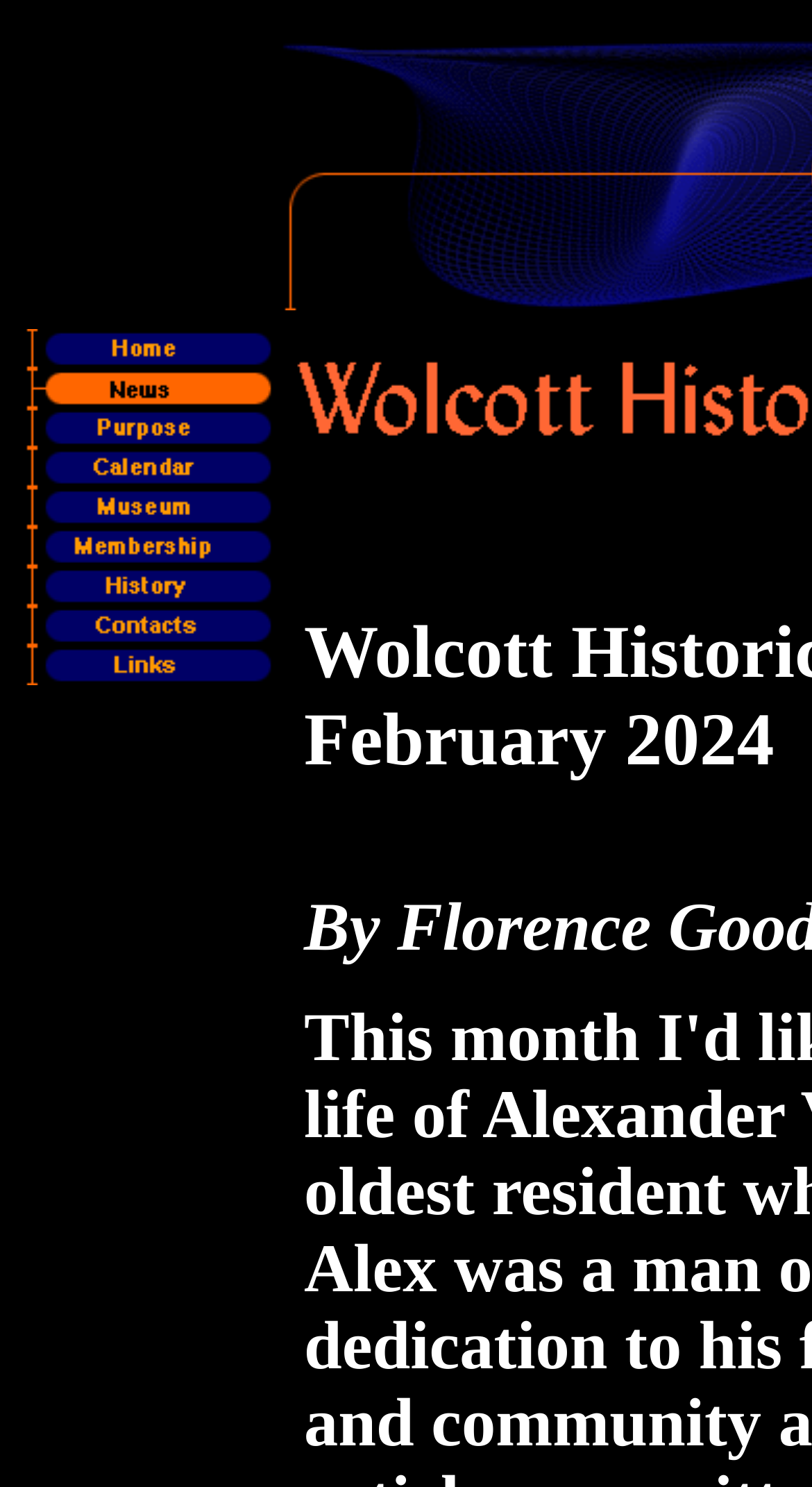Determine the bounding box coordinates of the section I need to click to execute the following instruction: "Visit the Links page". Provide the coordinates as four float numbers between 0 and 1, i.e., [left, top, right, bottom].

[0.021, 0.443, 0.336, 0.466]